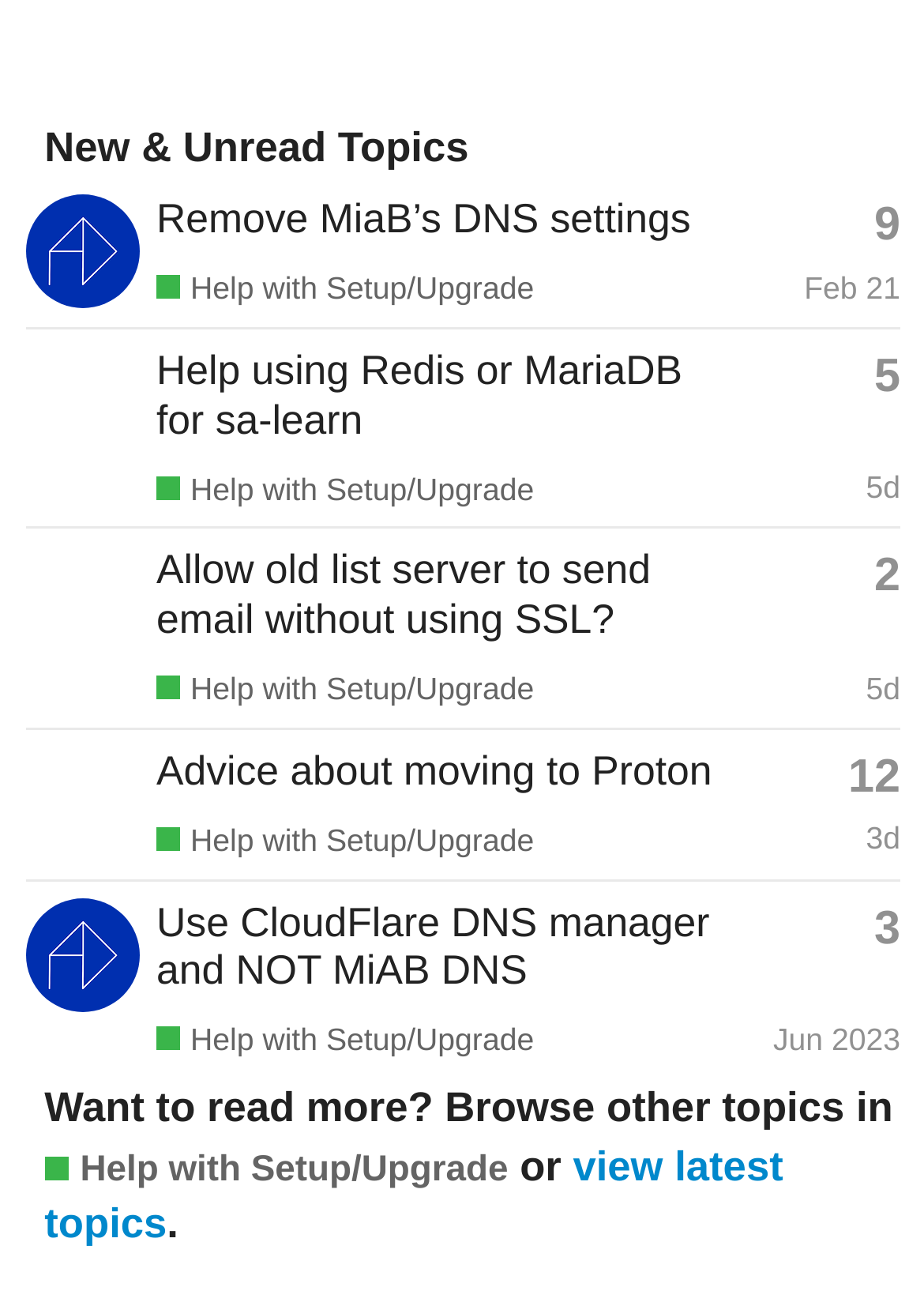How many replies does the second topic have?
Please give a detailed and elaborate explanation in response to the question.

I looked at the second gridcell element and found a generic element that says 'This topic has 5 replies'. This suggests that the second topic has 5 replies.